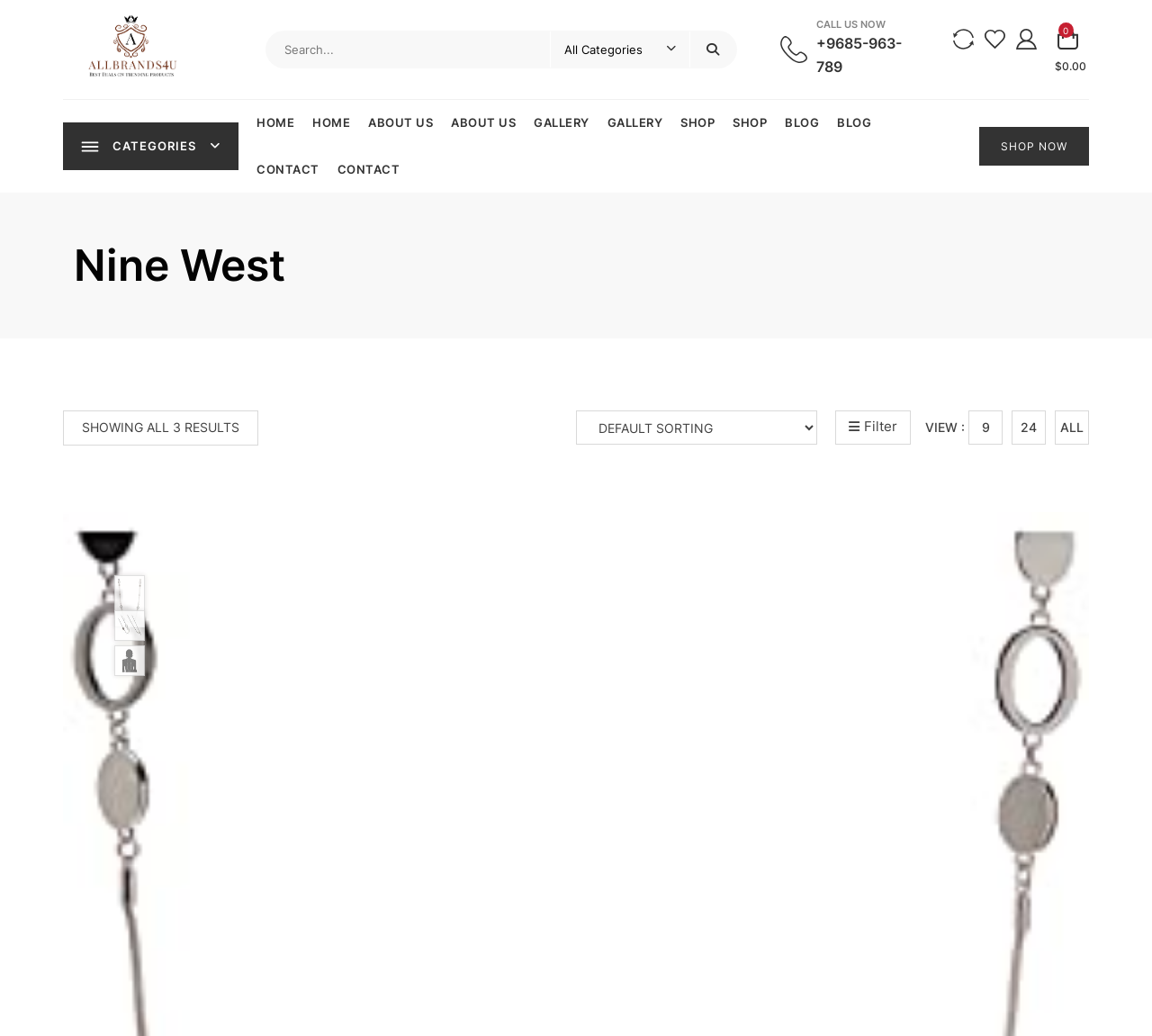Point out the bounding box coordinates of the section to click in order to follow this instruction: "Visit the about us page".

None